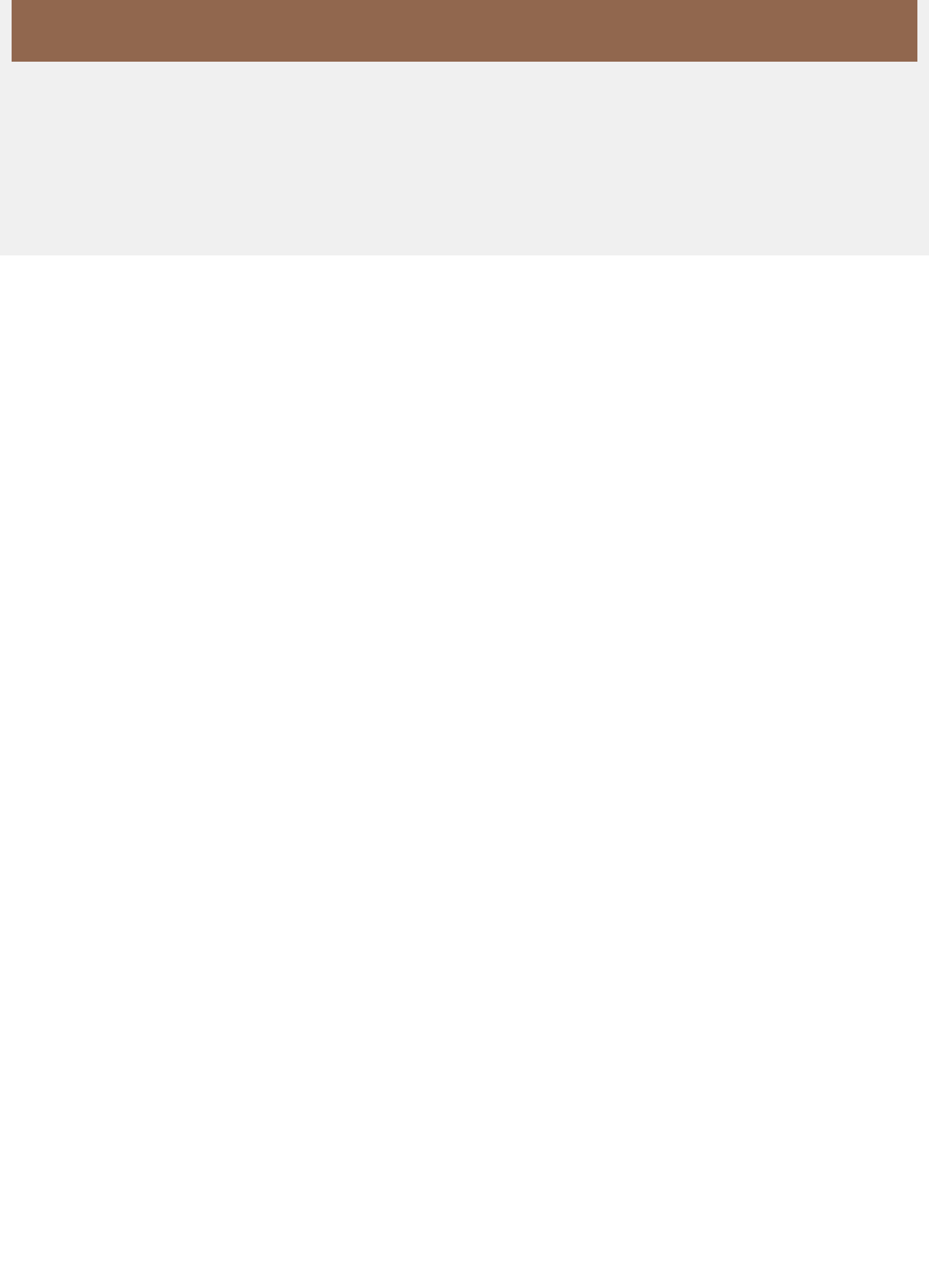Answer the question with a single word or phrase: 
What type of content is available under the 'Culture' section?

Articles or news